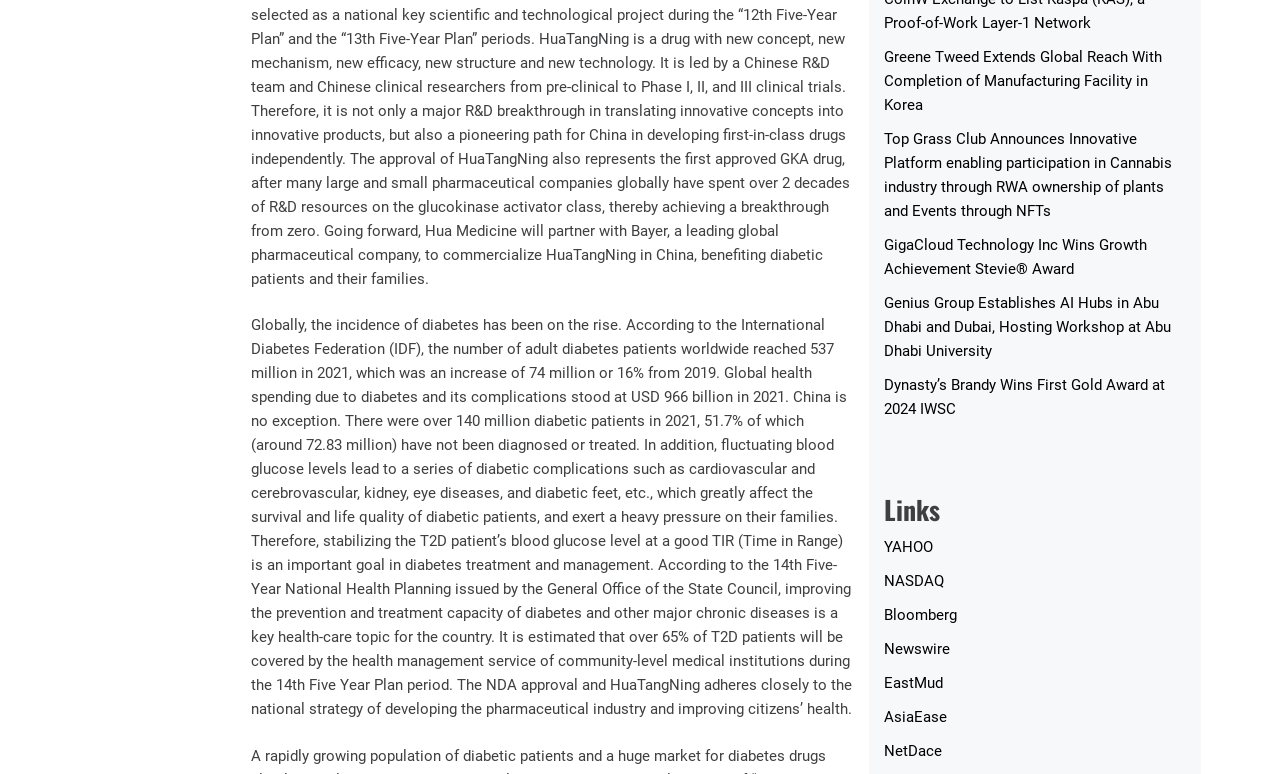Respond with a single word or short phrase to the following question: 
What is the category of the last link?

Business